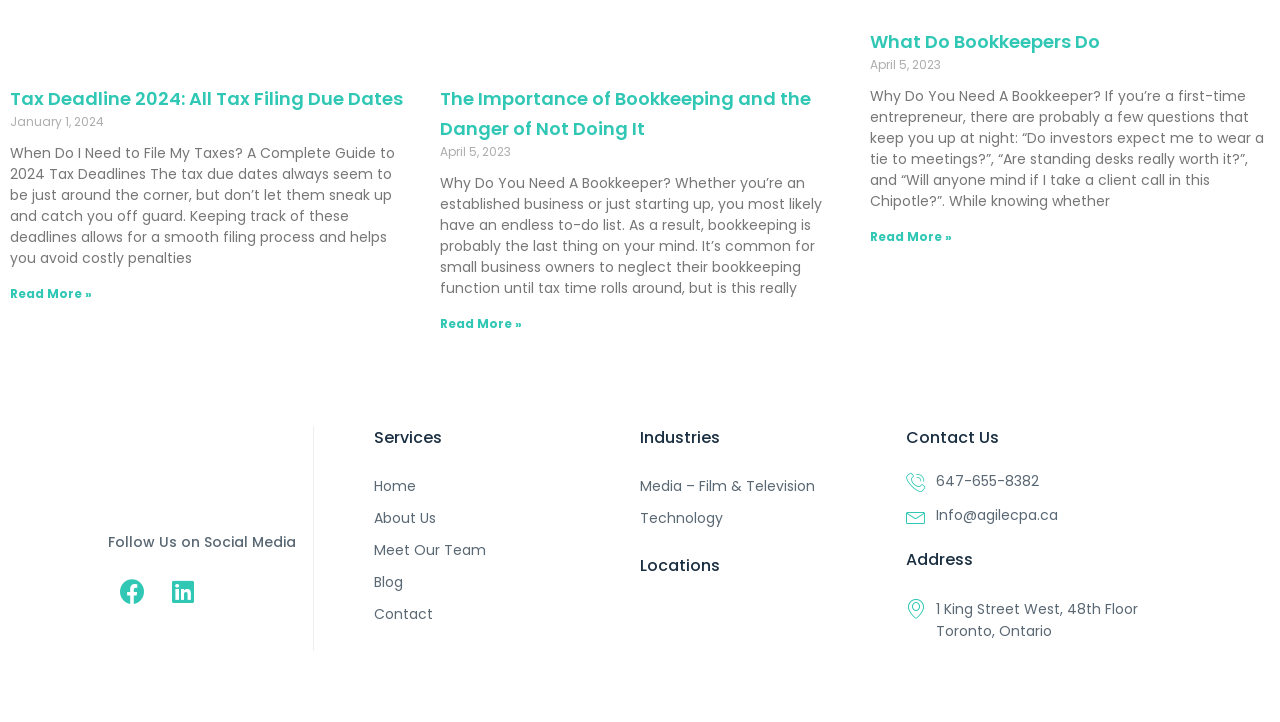Locate the bounding box of the user interface element based on this description: "Read More »".

[0.008, 0.395, 0.072, 0.418]